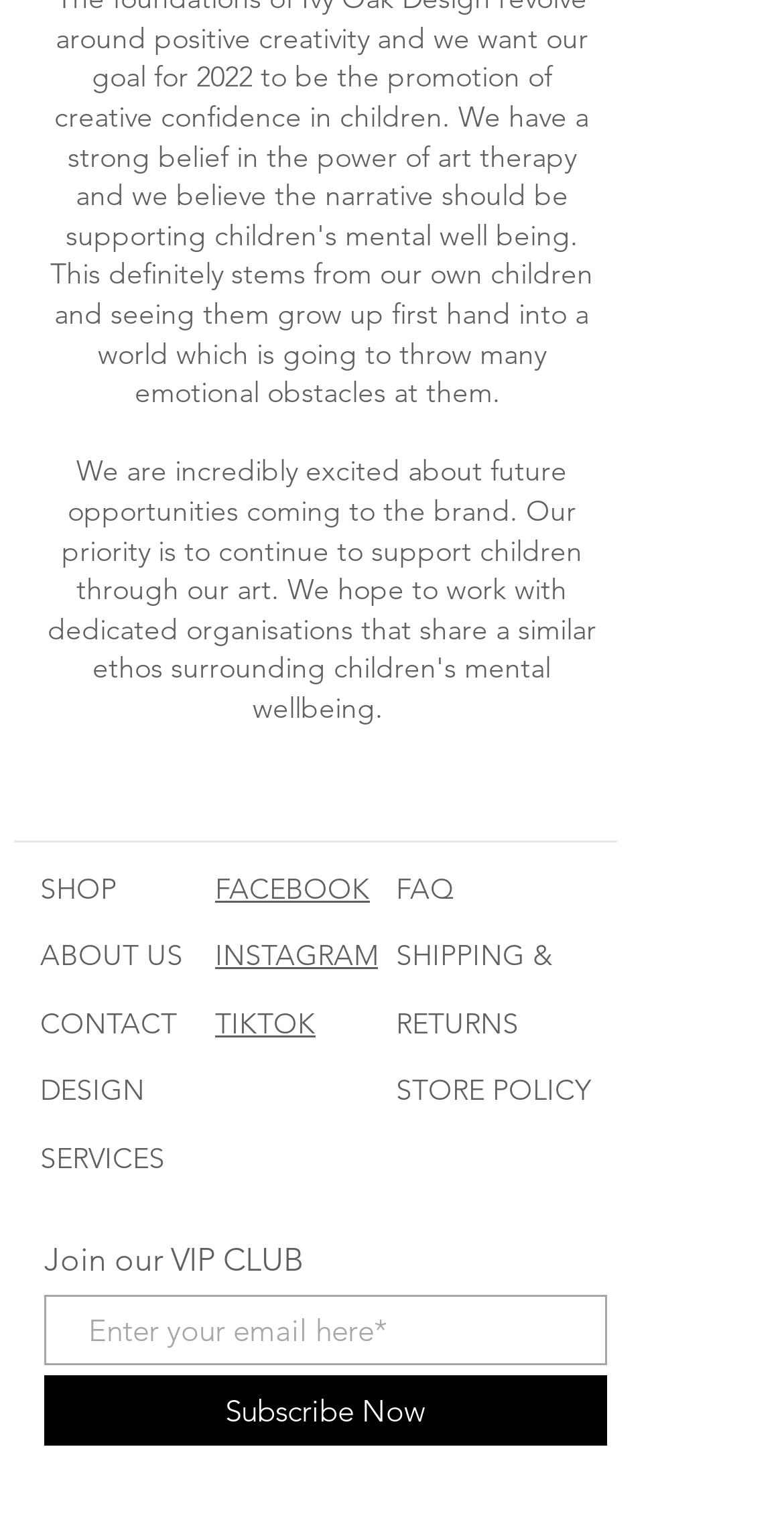Pinpoint the bounding box coordinates of the element you need to click to execute the following instruction: "Open FACEBOOK". The bounding box should be represented by four float numbers between 0 and 1, in the format [left, top, right, bottom].

[0.274, 0.573, 0.472, 0.597]